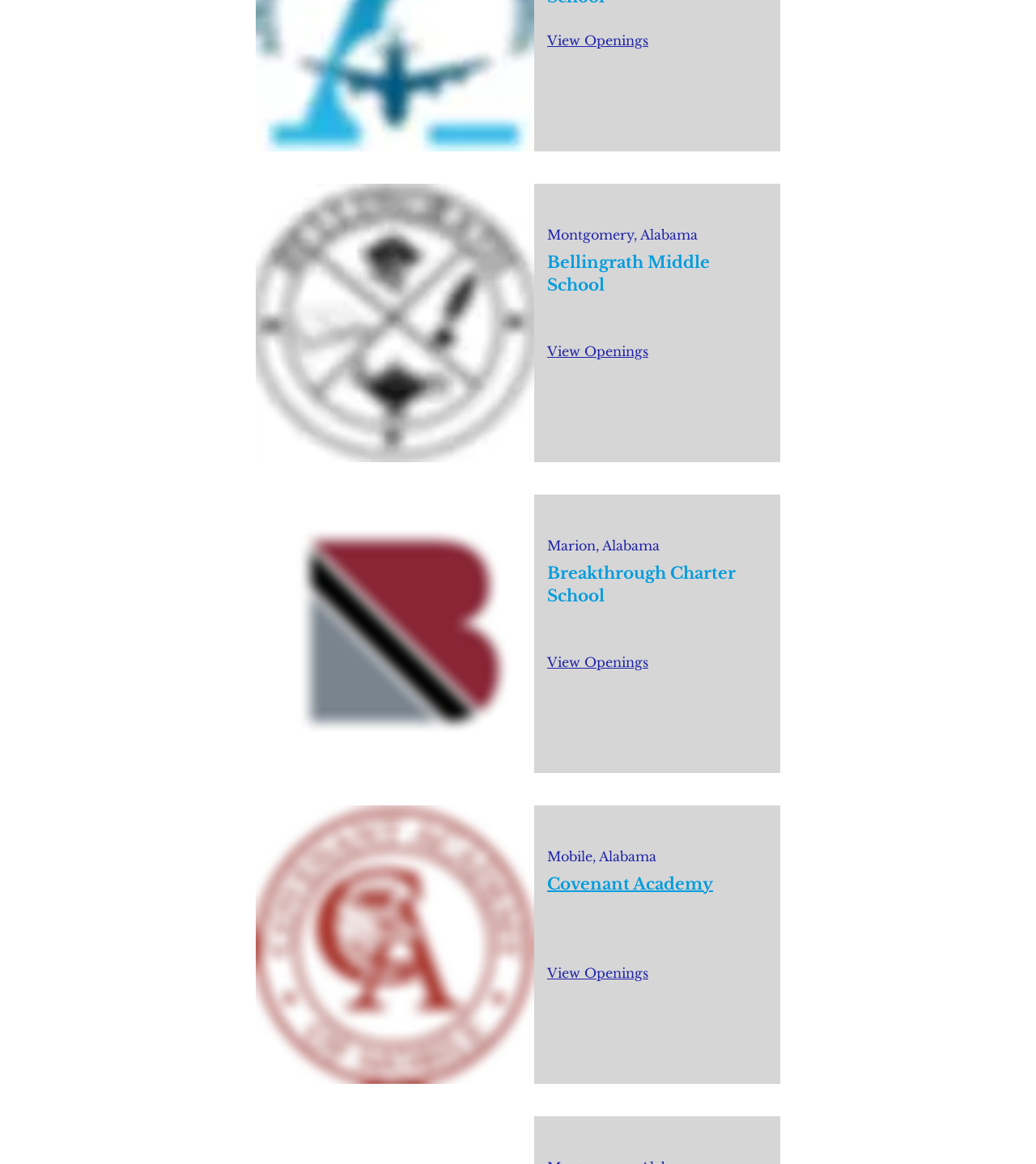Given the following UI element description: "View Openings", find the bounding box coordinates in the webpage screenshot.

[0.528, 0.562, 0.626, 0.576]